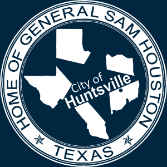Craft a thorough explanation of what is depicted in the image.

The image features a circular emblem that reads "HOME OF GENERAL SAM HOUSTON" at the top, with the words "City of Huntsville" prominently displayed in the center. Below the center, "TEXAS" is inscribed, framed by decorative stars on either side. The emblem is adorned with several outlines of the state of Texas, symbolizing the city’s connection to its historical figure, General Sam Houston. This logo reflects the identity and pride of Huntsville, Texas, as it commemorates its rich heritage and notable local history.